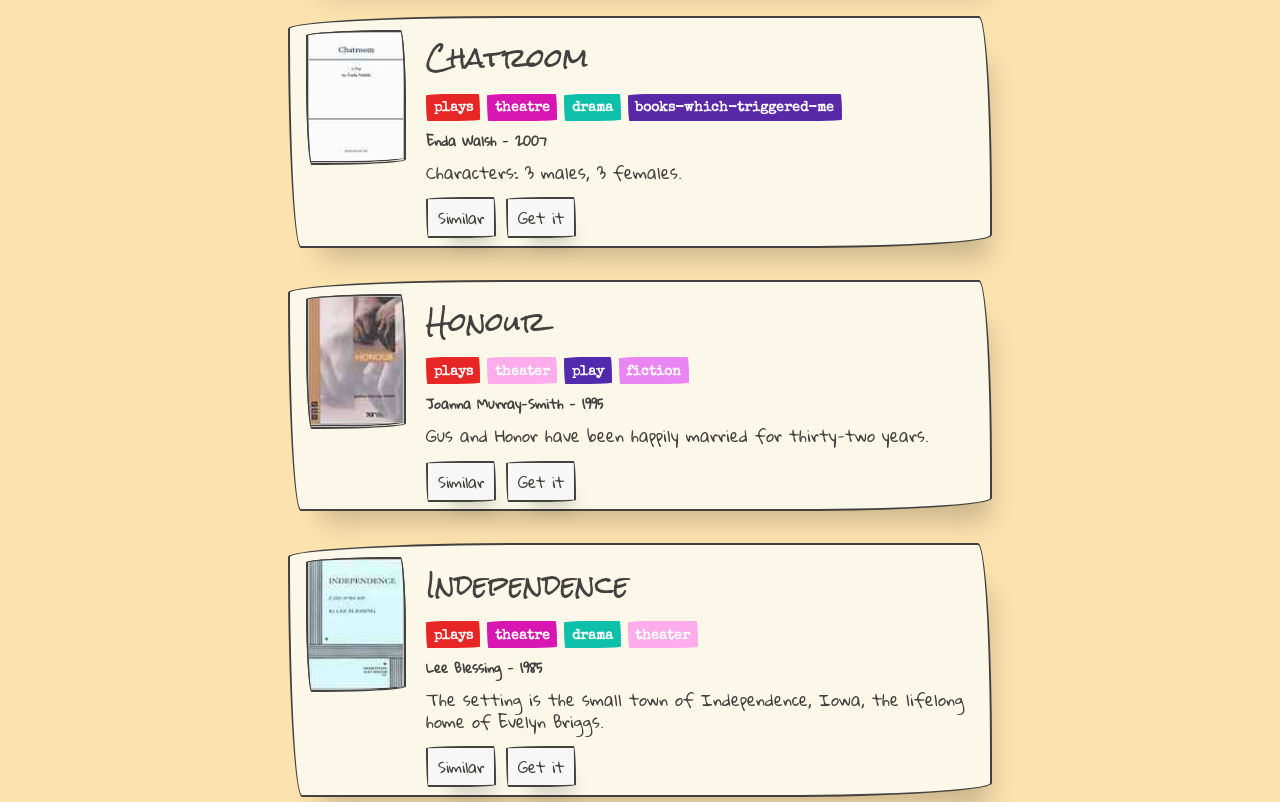Observe the image and answer the following question in detail: Who wrote the play 'Honour'?

The play 'Honour' was written by Joanna Murray-Smith, as indicated by the StaticText element with the text 'Joanna Murray-Smith - 1995' at coordinates [0.333, 0.487, 0.471, 0.52].